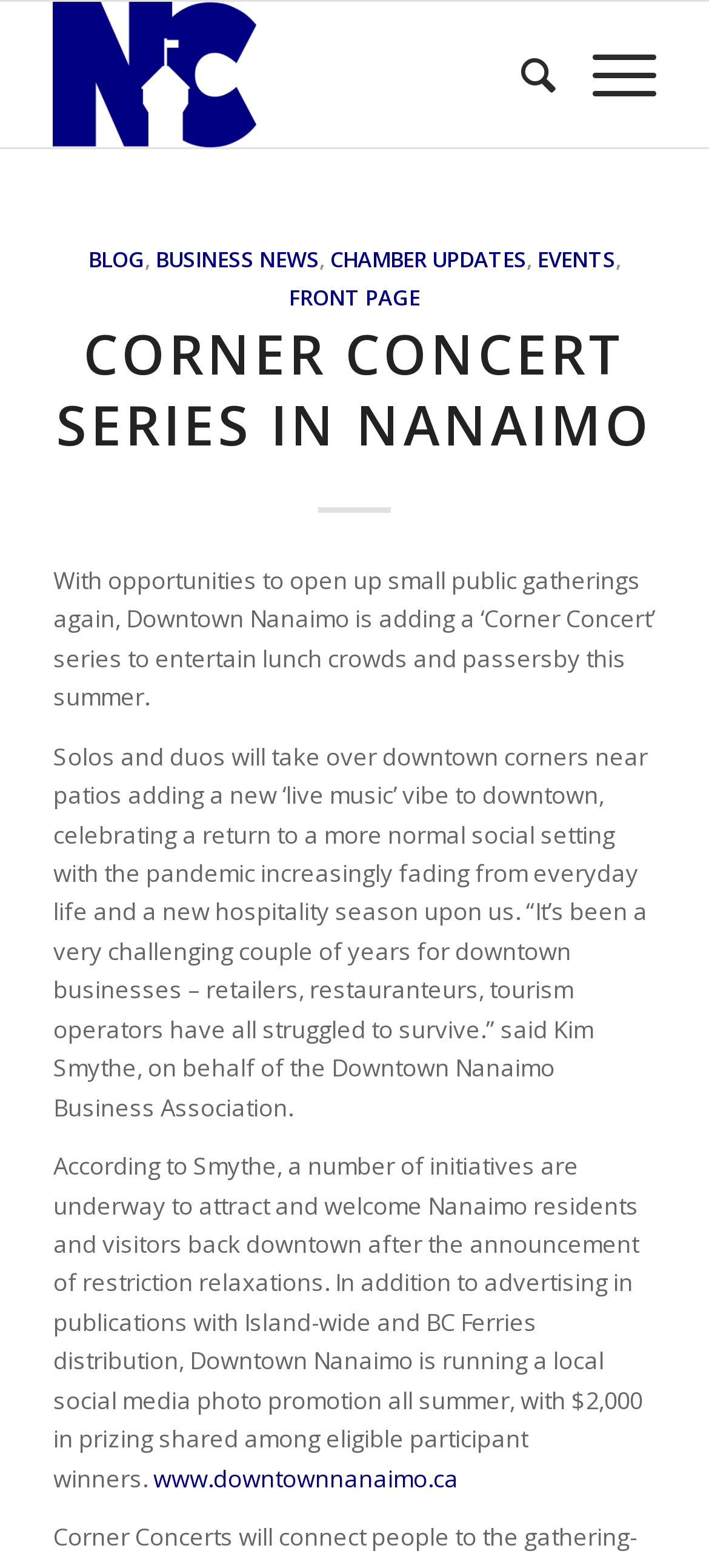Identify the bounding box for the UI element described as: "Corner Concert Series in Nanaimo". Ensure the coordinates are four float numbers between 0 and 1, formatted as [left, top, right, bottom].

[0.079, 0.202, 0.921, 0.294]